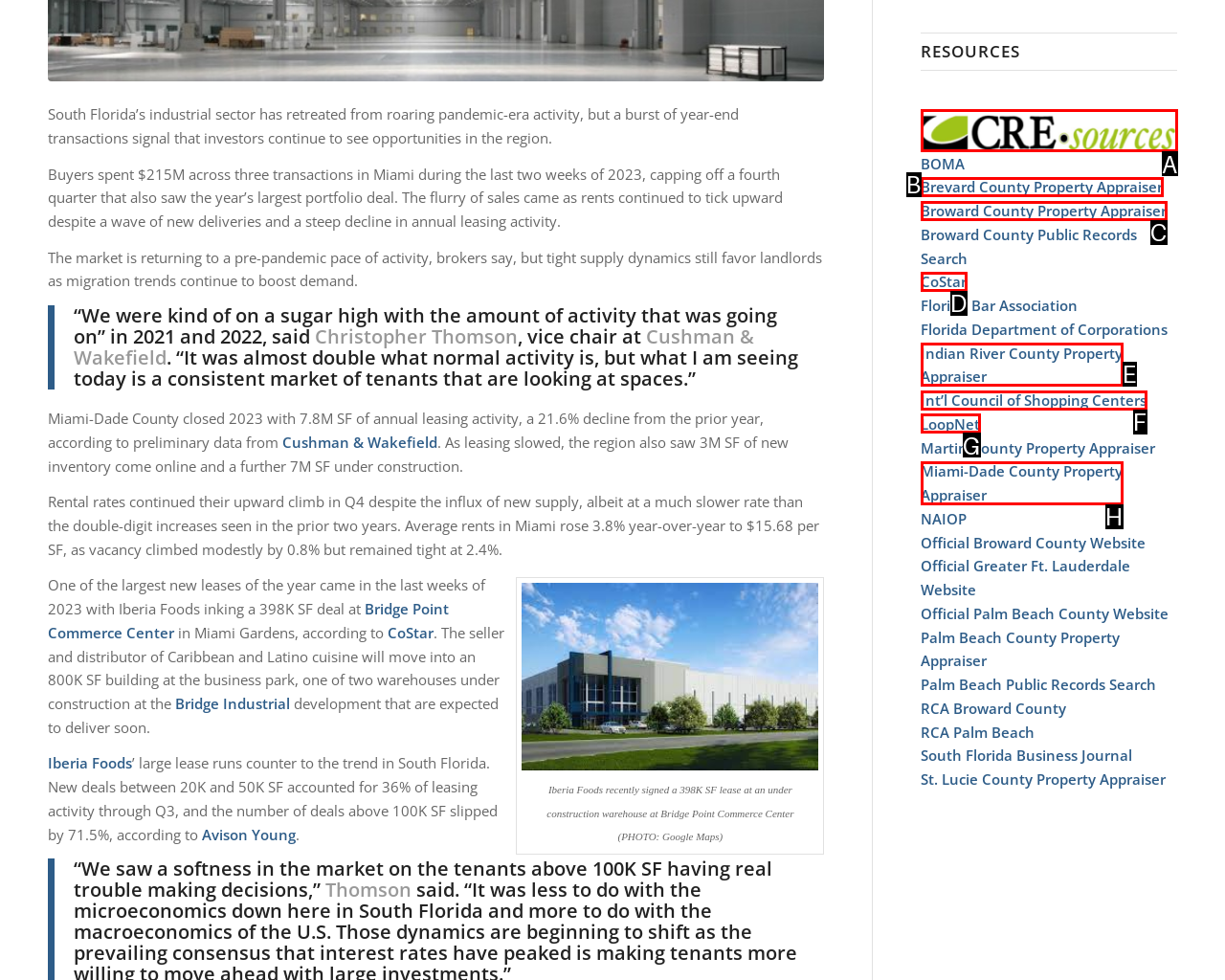Which HTML element fits the description: parent_node: BOMA? Respond with the letter of the appropriate option directly.

A